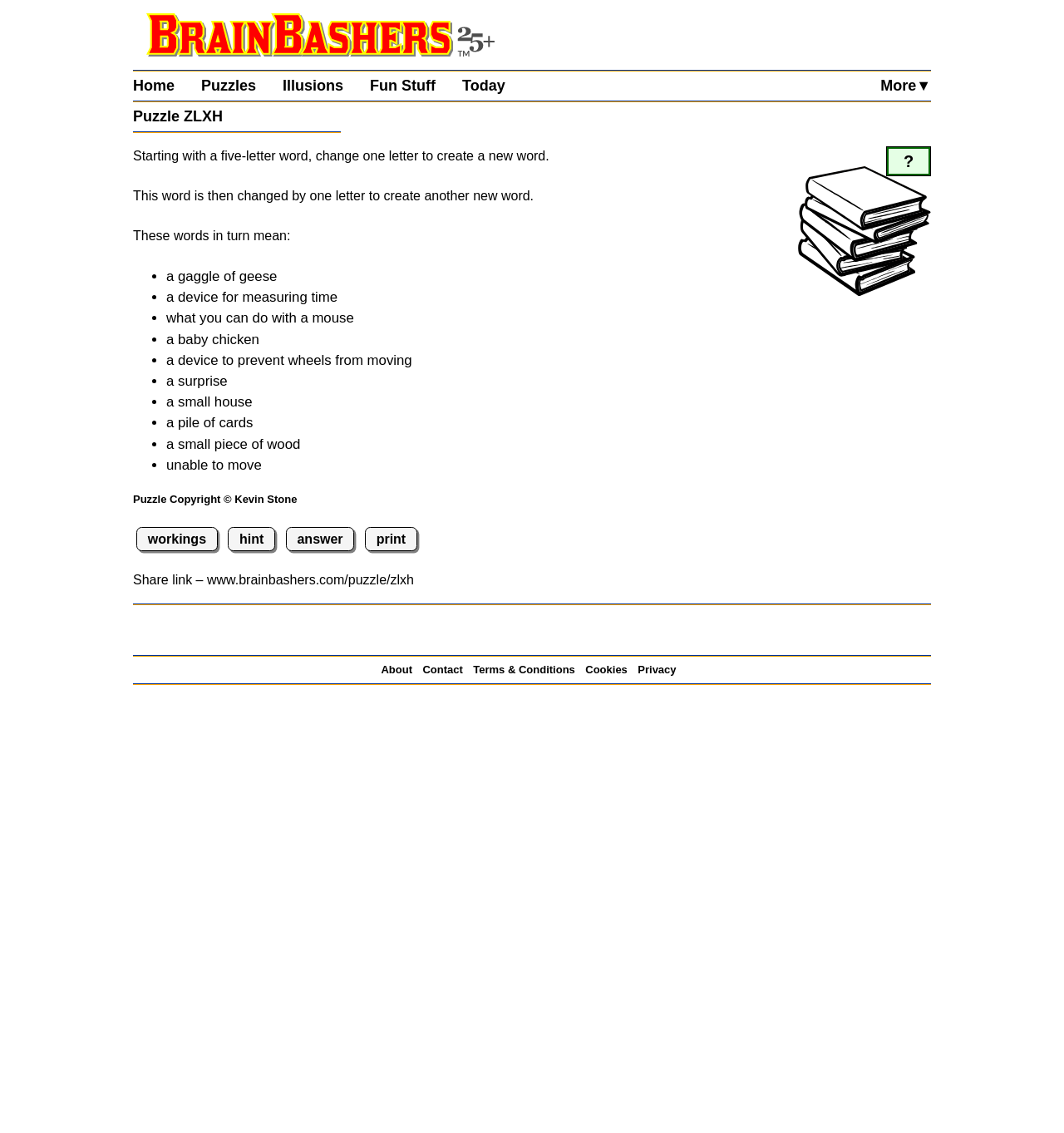Please identify the bounding box coordinates of the element's region that needs to be clicked to fulfill the following instruction: "Read more about 'Buying a Property Your Step-by-Step Guide to the Legal Process'". The bounding box coordinates should consist of four float numbers between 0 and 1, i.e., [left, top, right, bottom].

None